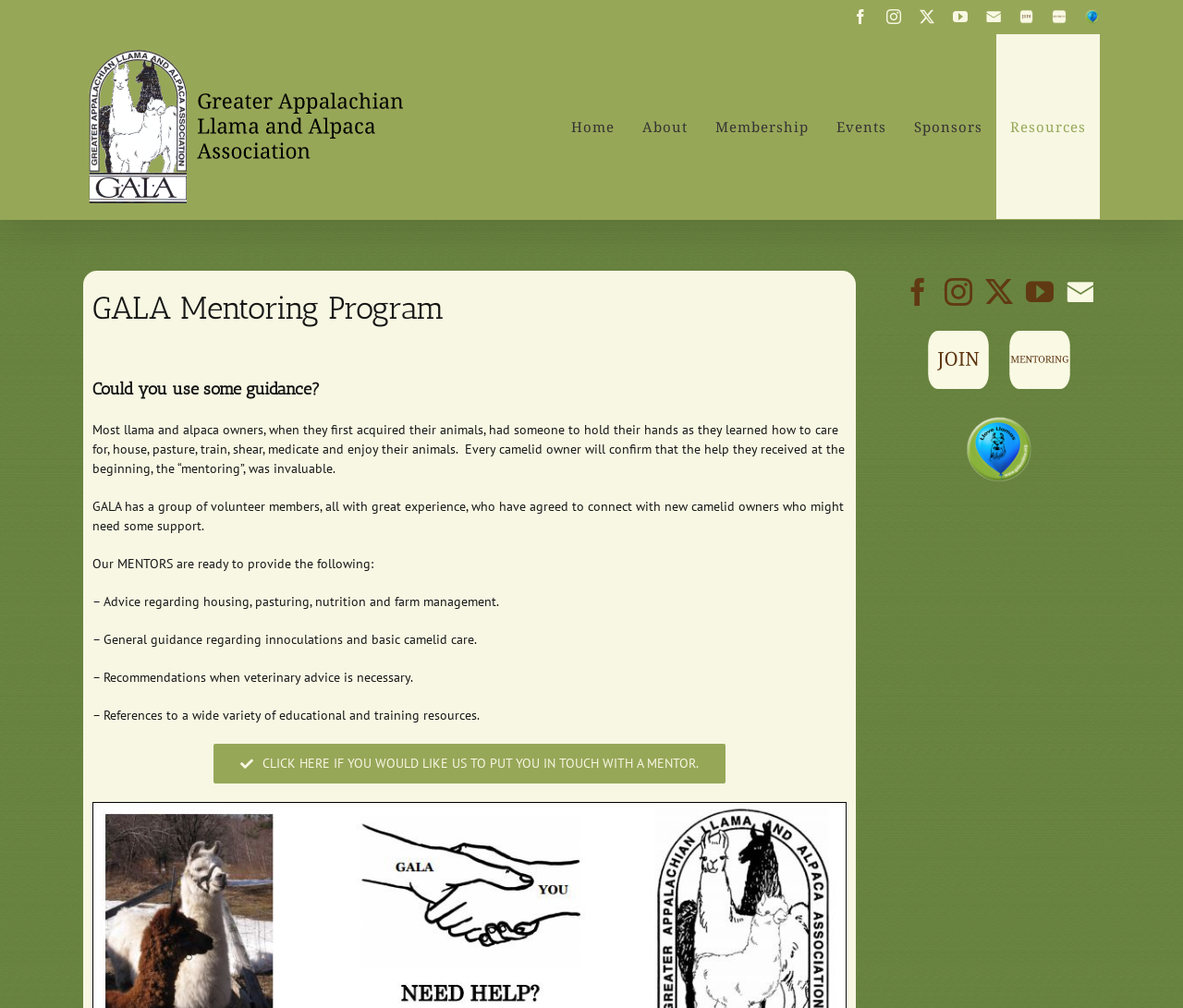Can you extract the headline from the webpage for me?

GALA Mentoring Program